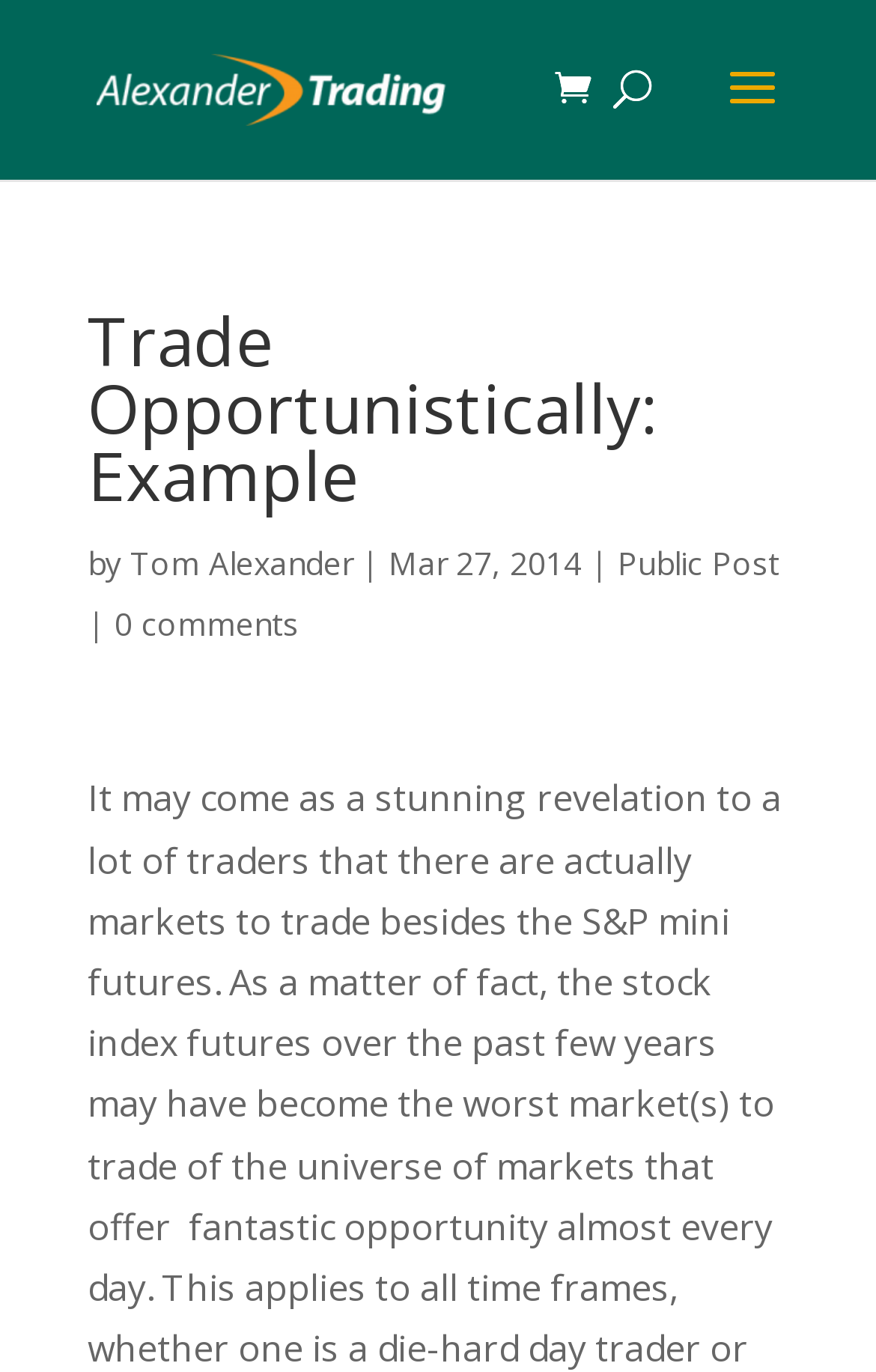What is the name of the website or platform?
Examine the screenshot and reply with a single word or phrase.

Alexander Trading